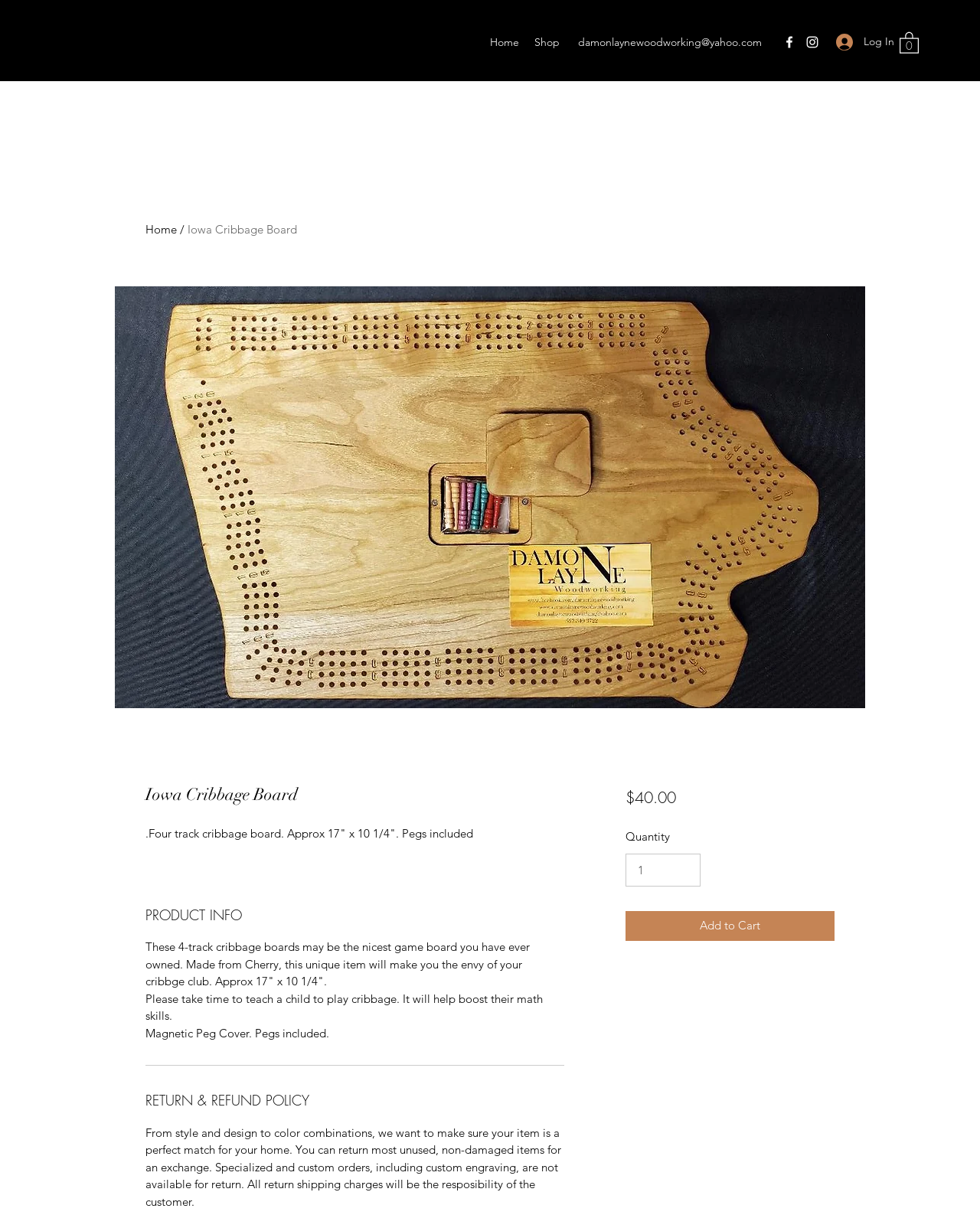What is the size of the cribbage board?
Answer the question with a thorough and detailed explanation.

The product description mentions that the cribbage board is 'Approx 17" x 10 1/4"'. This is the size of the cribbage board.